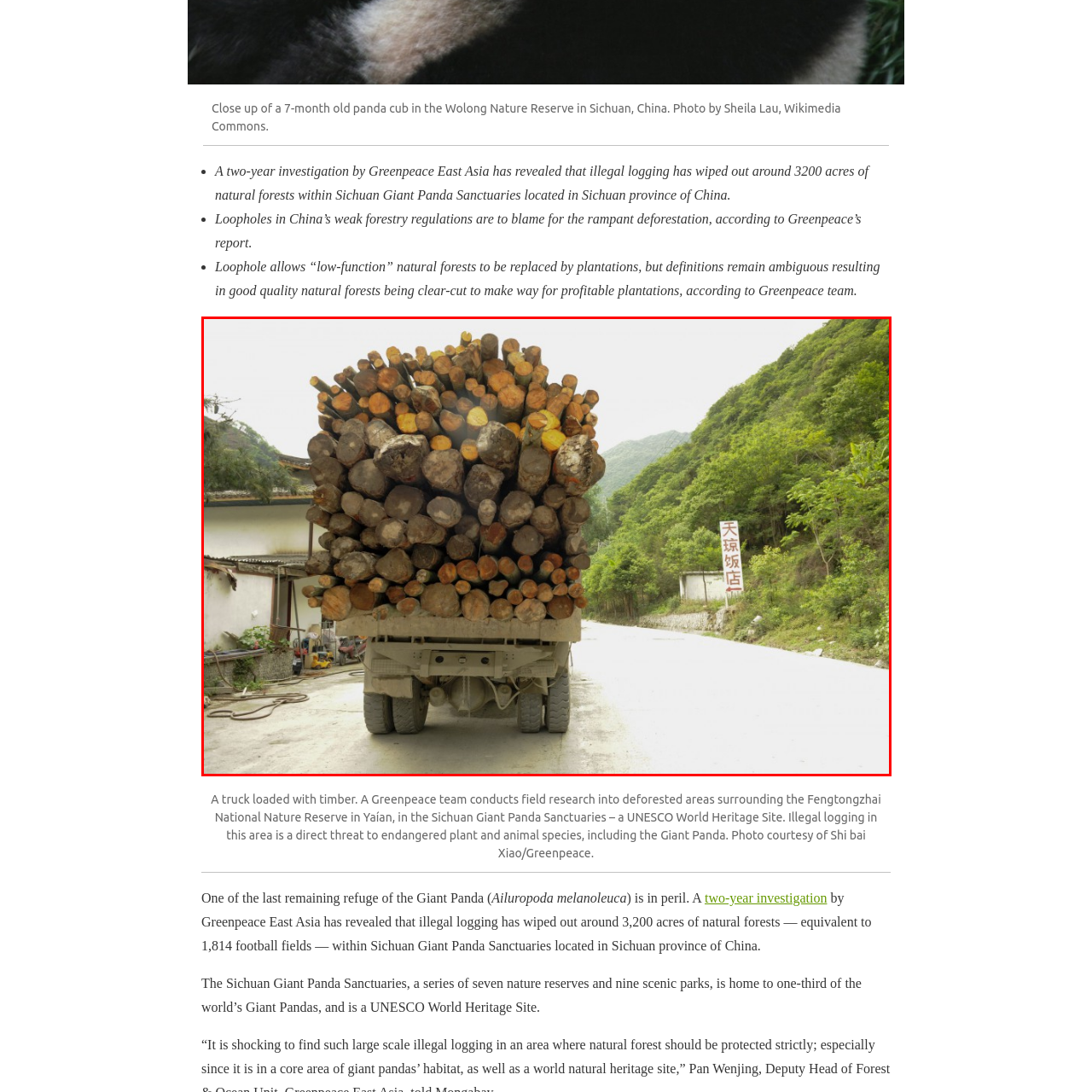How many acres of natural forest have been lost?
Please analyze the image within the red bounding box and provide a comprehensive answer based on the visual information.

According to the caption, the Greenpeace investigation highlights the alarming impact of illegal logging in this area, which has resulted in the loss of approximately 3,200 acres of natural forest.